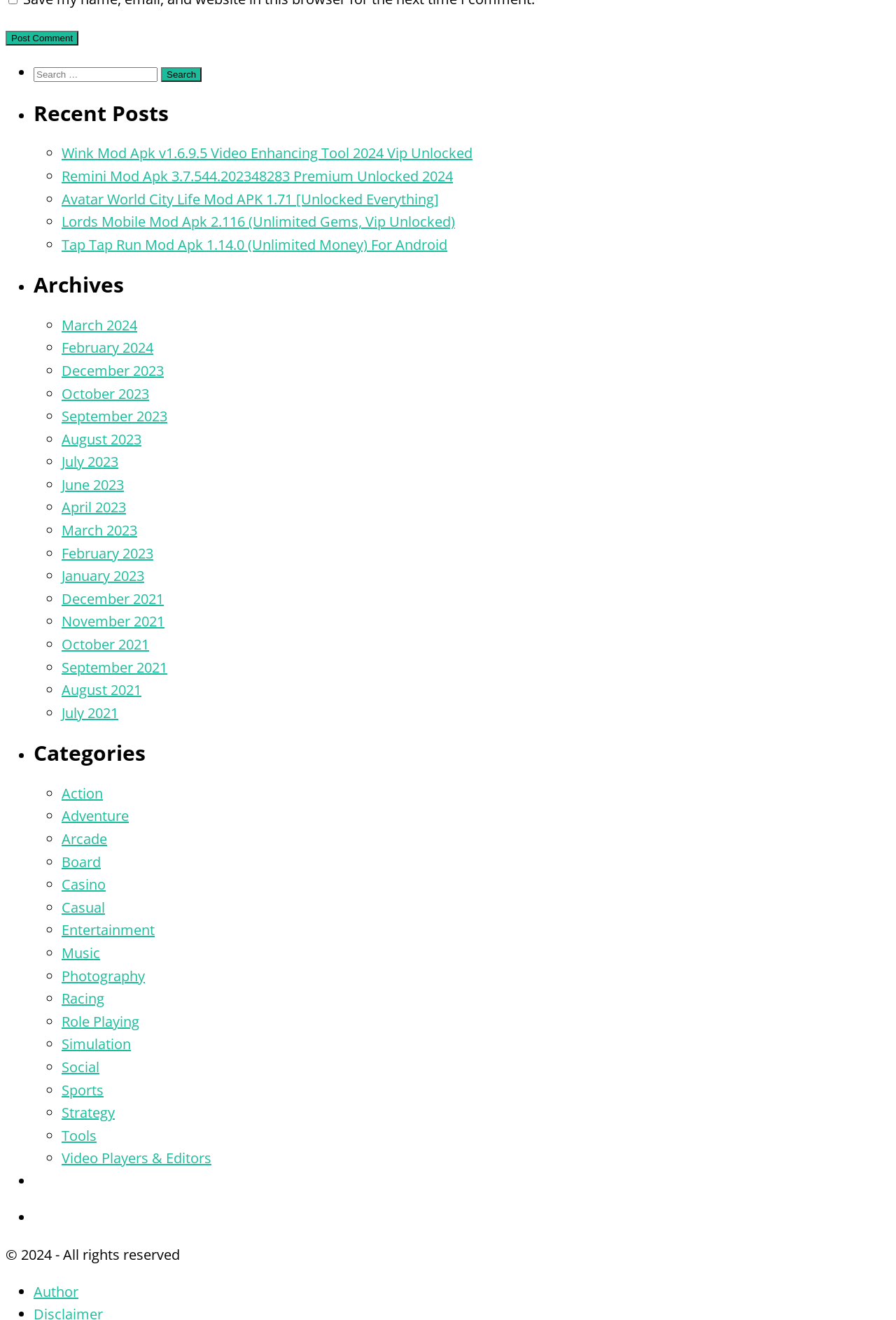Find the bounding box coordinates of the area to click in order to follow the instruction: "View recent posts".

[0.038, 0.077, 0.994, 0.095]